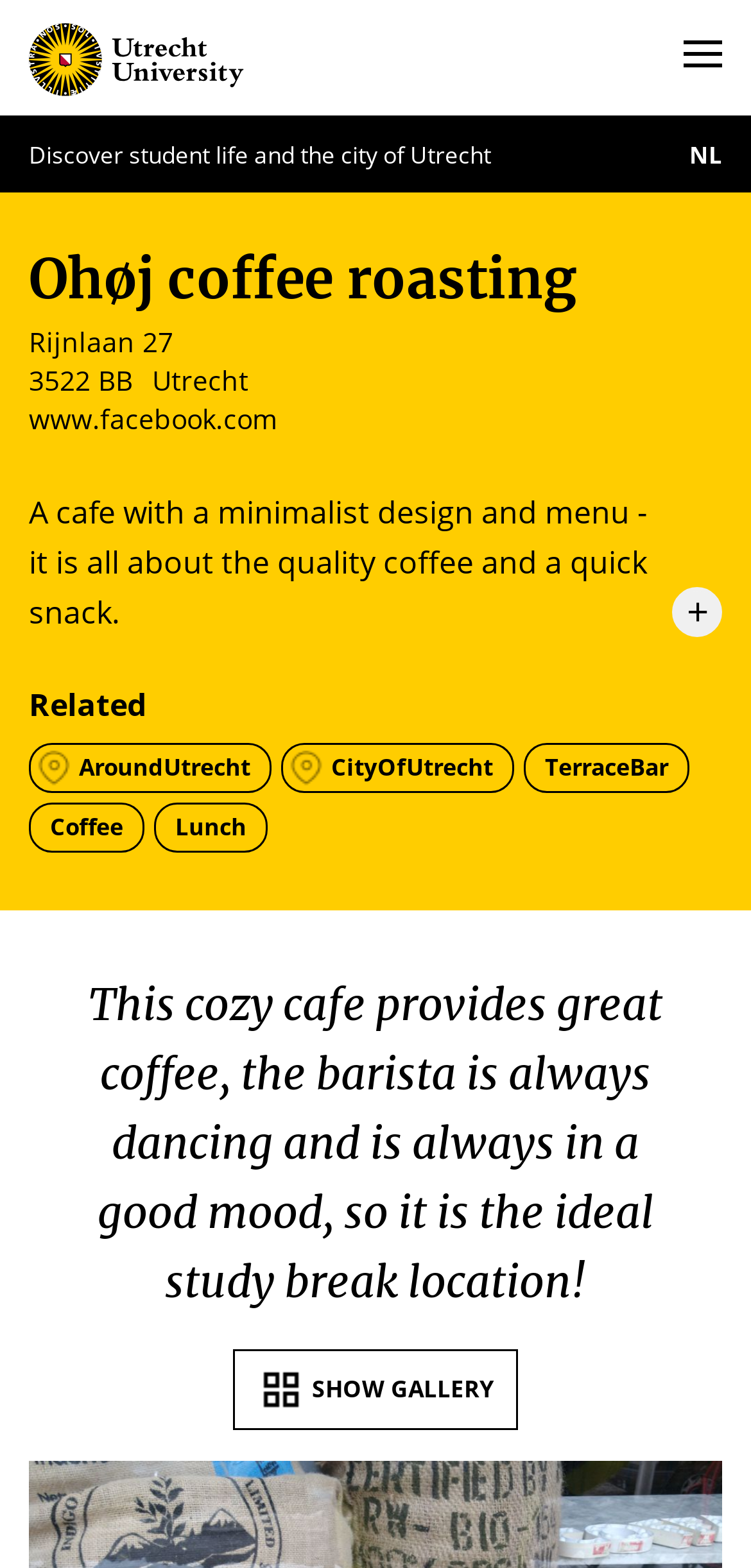What is the address of Ohøj coffee roasting?
From the image, respond using a single word or phrase.

Rijnlaan 27, 3522 BB Utrecht